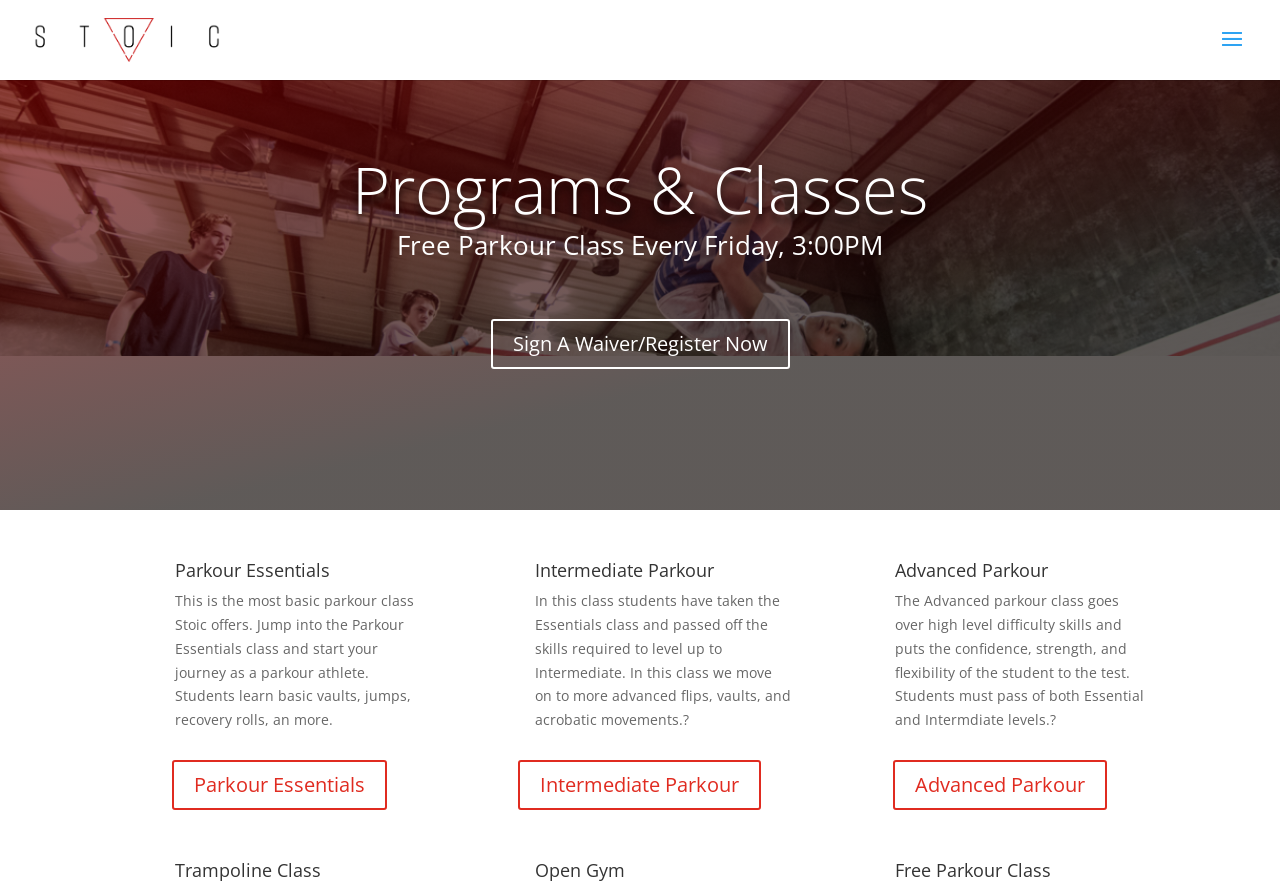What is the purpose of the 'Sign A Waiver/Register Now' link?
Provide an in-depth and detailed answer to the question.

I inferred the purpose of the link by its text and its position on the webpage, which suggests that it is related to registering for a class.